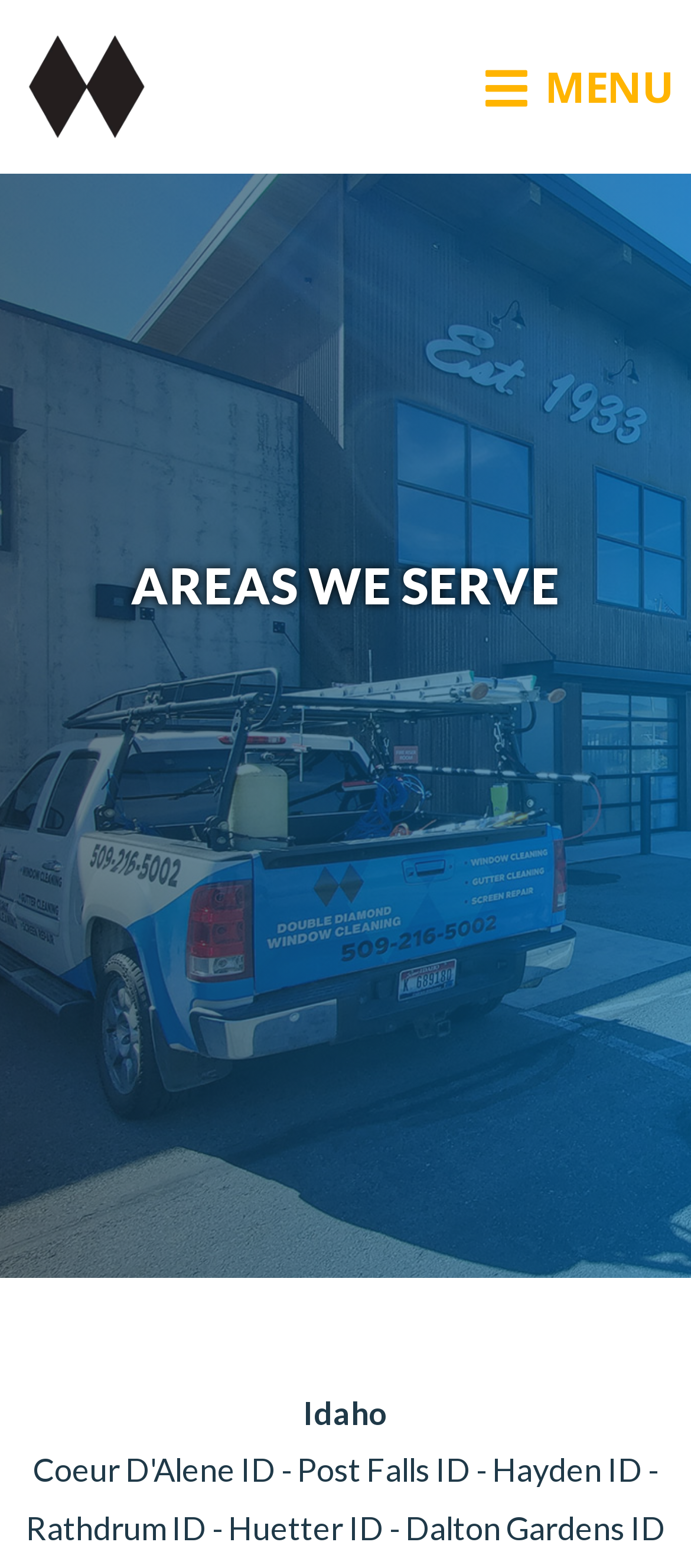Describe all the key features of the webpage in detail.

The webpage is about Double Diamond Window Cleaning, a company that provides window cleaning services in various areas of Idaho. At the top left corner, there is a logo of the company, which is a clickable link. 

To the right of the logo, there is a menu link. Below the logo, there are two prominent links: "Get Pricing" on the left and "Click To Call" on the right. 

Further down, there is a section titled "AREAS WE SERVE" in a heading. This section is located near the top of the page, spanning almost the entire width. Below the title, there is a text "Idaho", which is likely a part of the list of areas served by the company.